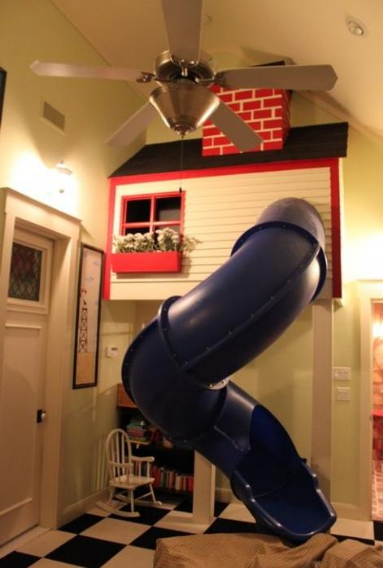What is above the playhouse replica?
Please give a detailed and elaborate explanation in response to the question.

According to the caption, 'a ceiling fan hangs above', which implies that the ceiling fan is located above the playhouse replica built into the wall.